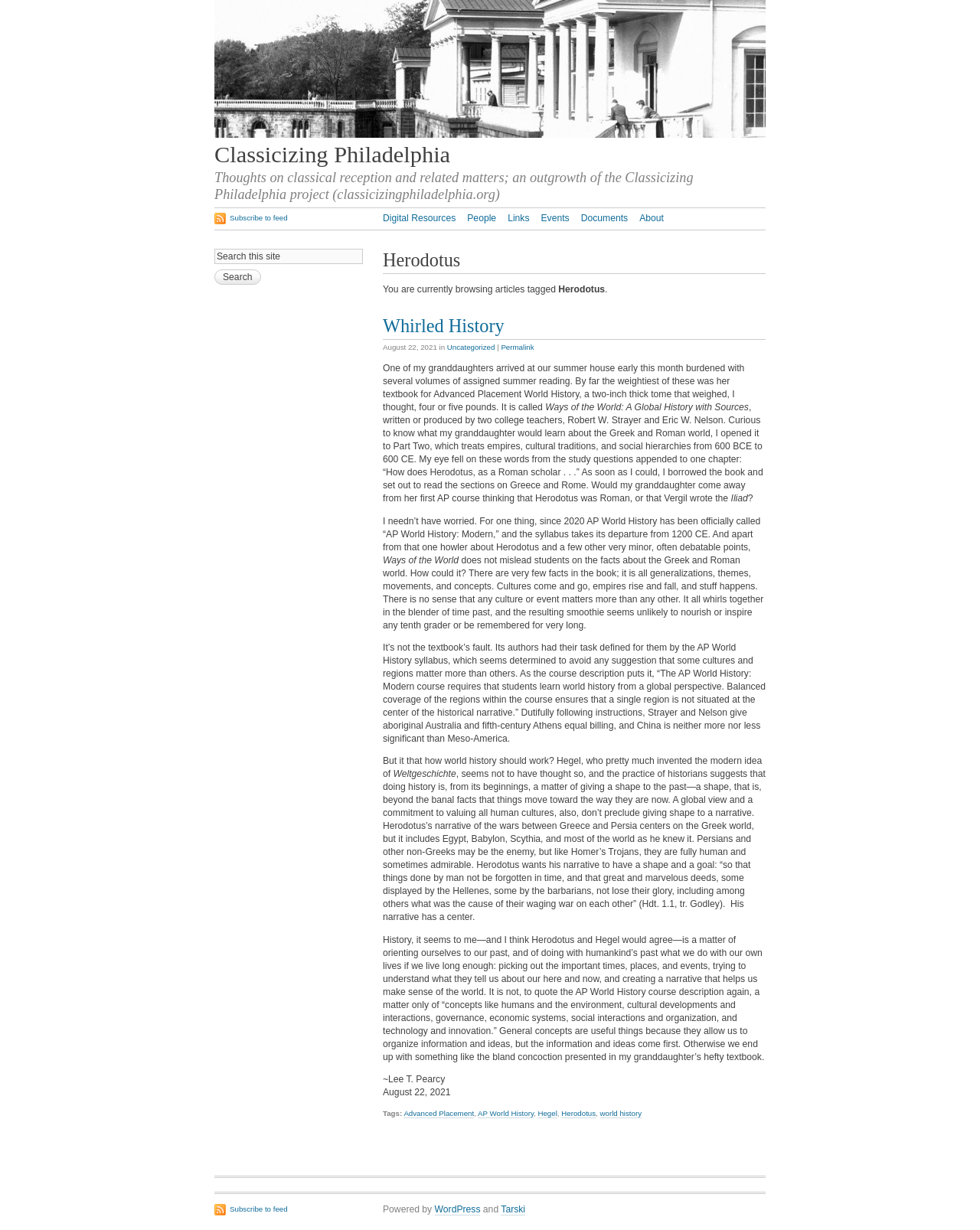Describe the entire webpage, focusing on both content and design.

The webpage is a blog post titled "Herodotus" under the "Classicizing Philadelphia" project. At the top, there is a header image and a heading with the title "Classicizing Philadelphia". Below the title, there is a brief description of the project, which is "Thoughts on classical reception and related matters; an outgrowth of the Classicizing Philadelphia project".

The main content of the webpage is a blog post that discusses the author's thoughts on classical reception and world history. The post is divided into several sections, each with its own heading. The first section is titled "Whirled History" and discusses the author's experience with their granddaughter's Advanced Placement World History textbook. The author critiques the textbook's approach to world history, arguing that it presents a bland and superficial view of the past.

The post continues with the author's reflections on the nature of history and how it should be approached. The author references Herodotus and Hegel, arguing that history should be about giving shape to the past and creating a narrative that helps us make sense of the world.

Throughout the post, there are several links to related topics, such as Advanced Placement, AP World History, Hegel, and Herodotus. There are also tags at the bottom of the post, including "Advanced Placement", "AP World History", "Hegel", "Herodotus", and "world history".

On the right side of the webpage, there is a sidebar with several links, including "Digital Resources", "People", "Links", "Events", "Documents", and "About". There is also a search box and a button to subscribe to the feed.

At the bottom of the webpage, there is a footer with a copyright notice and links to WordPress and Tarski, the platforms used to create the website.